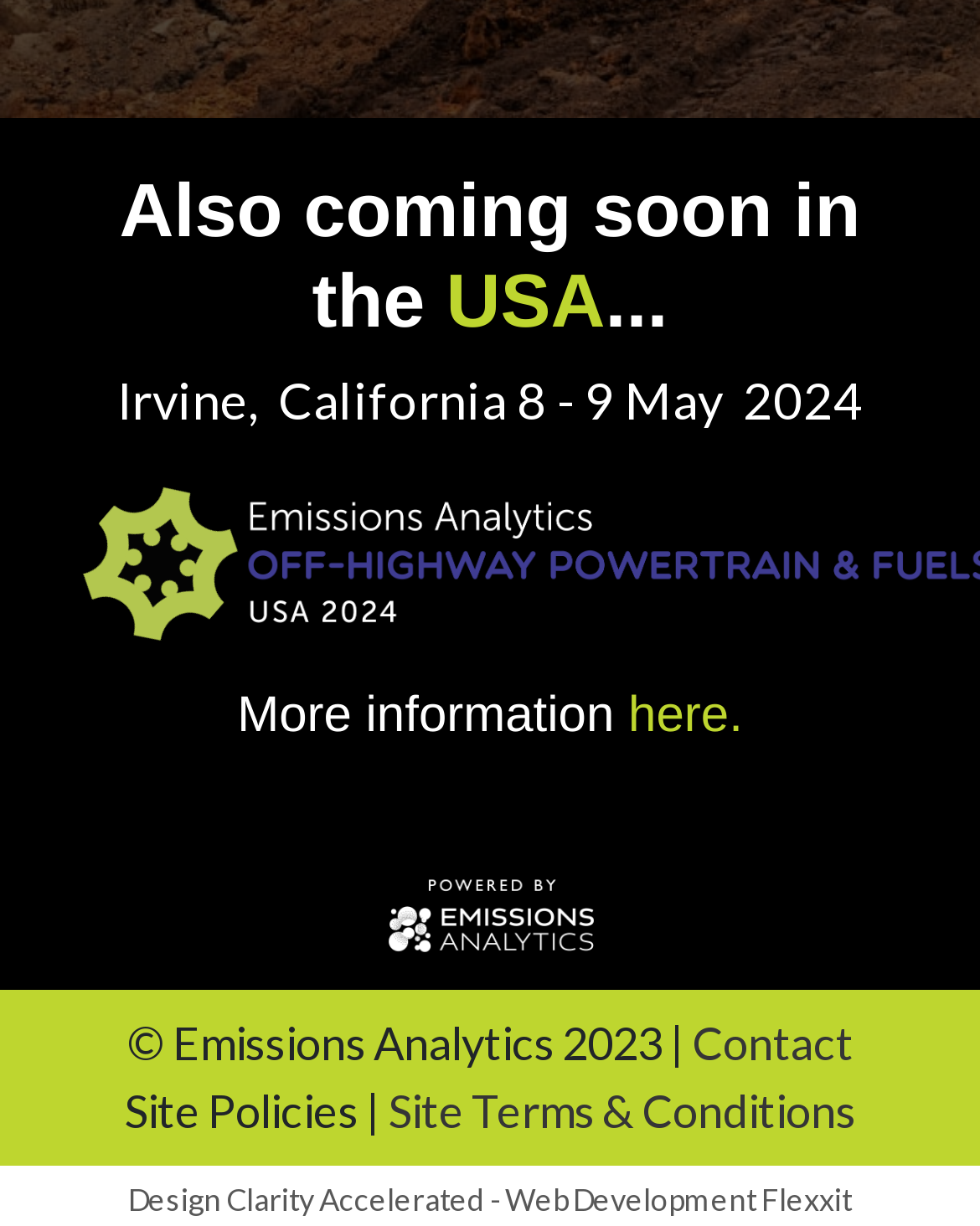Provide your answer in a single word or phrase: 
What is the link text for more information?

More information here.